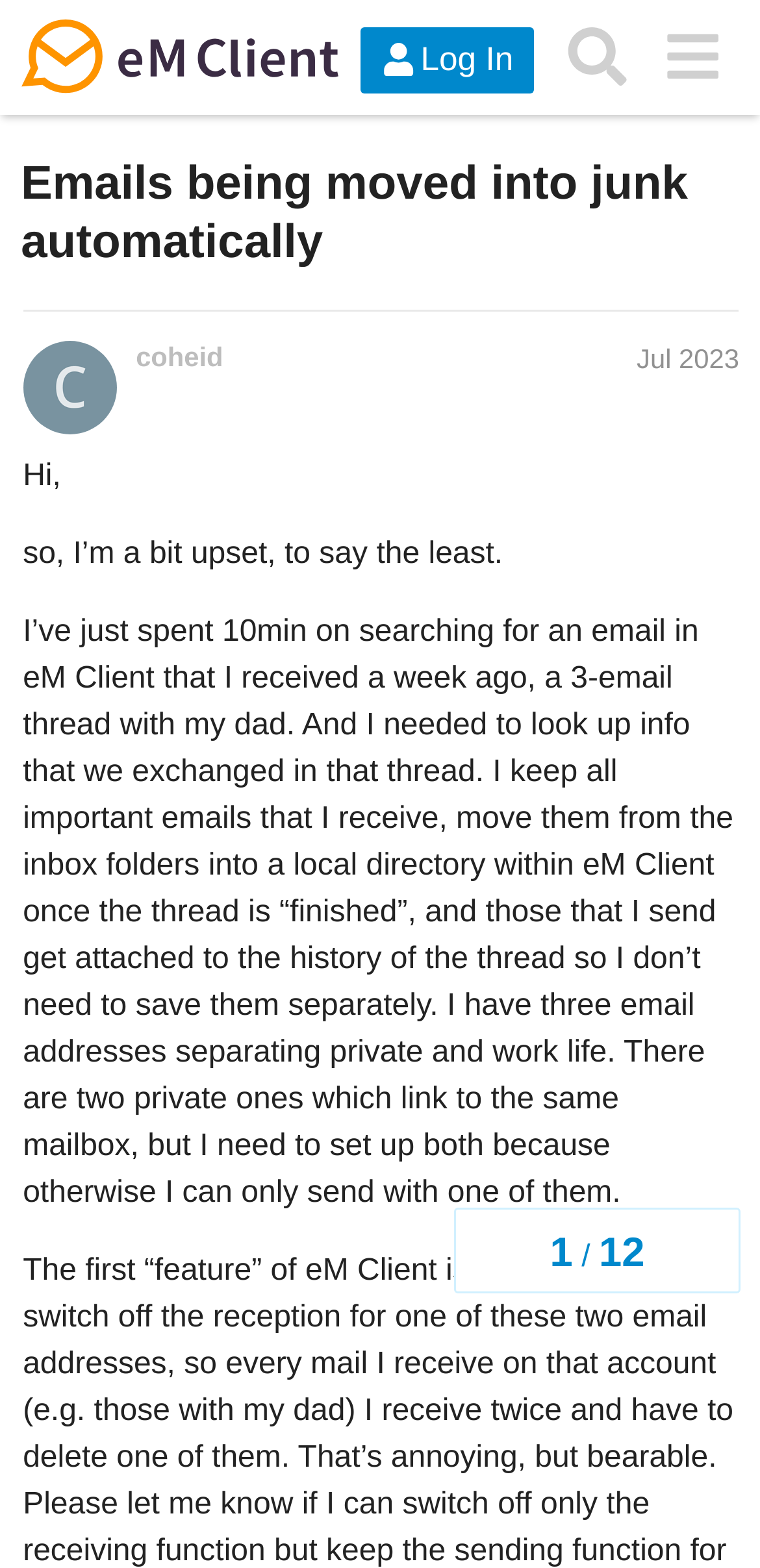Provide a brief response to the question using a single word or phrase: 
What is the purpose of moving emails to a local directory?

To keep important emails